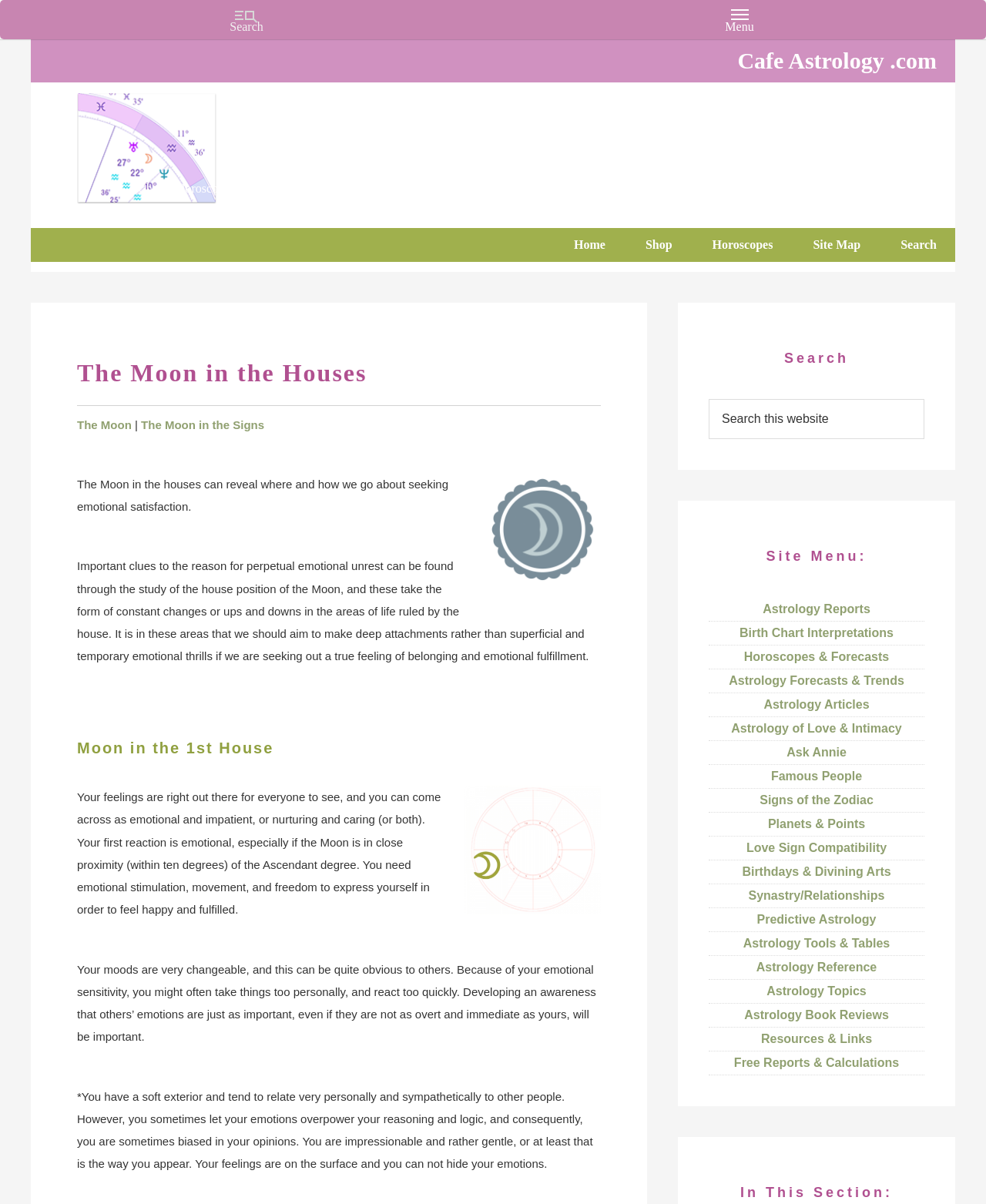What is the main topic of this webpage?
Could you give a comprehensive explanation in response to this question?

Based on the webpage content, I can see that the webpage is discussing the Moon in the houses of the astrological birth chart, which is a topic related to astrology.